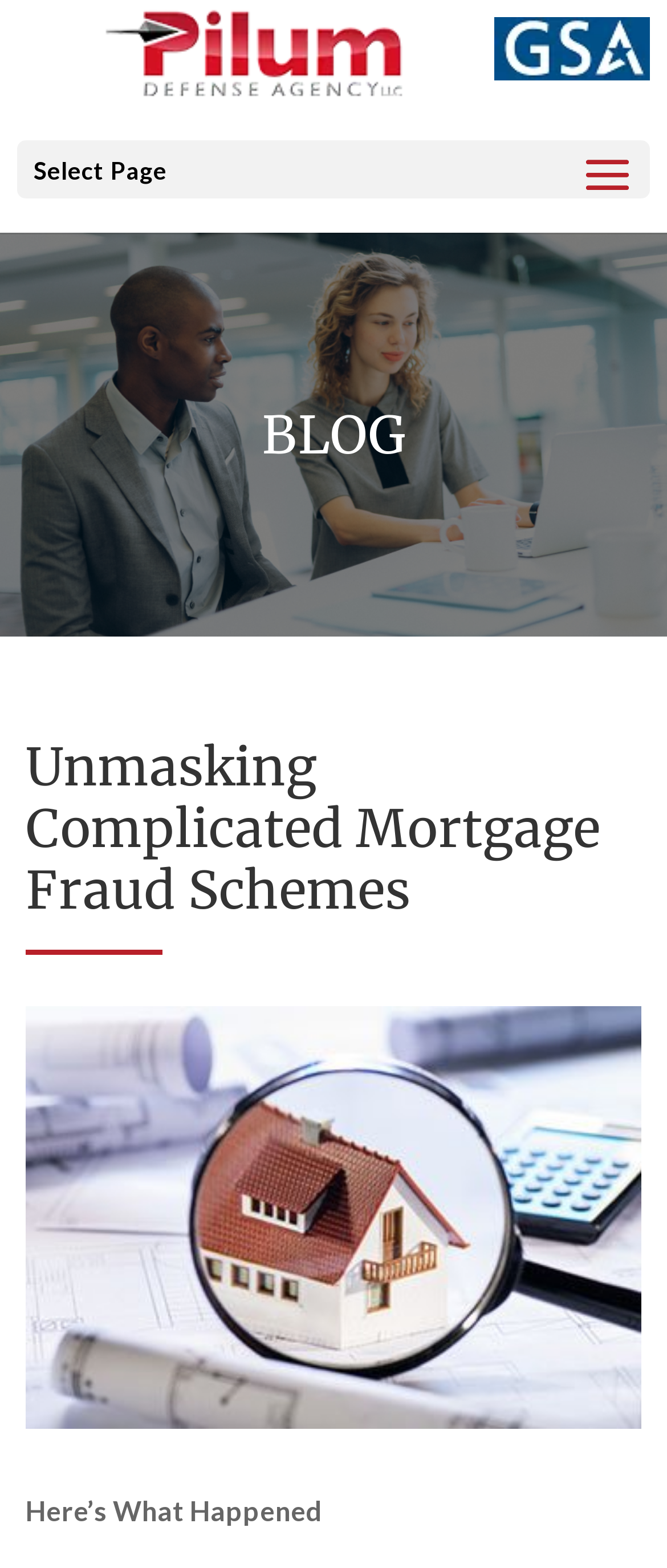Please provide a short answer using a single word or phrase for the question:
What is the subheading below the blog post title?

Here’s What Happened